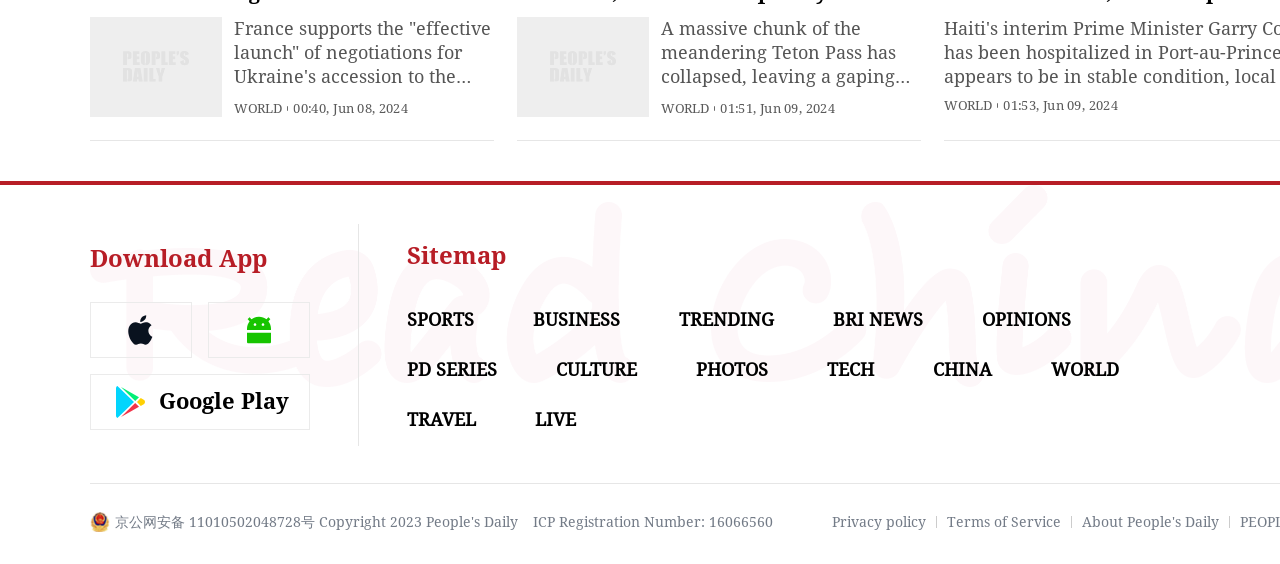Kindly determine the bounding box coordinates for the area that needs to be clicked to execute this instruction: "Visit the homepage of People's Daily English language App".

[0.07, 0.535, 0.15, 0.635]